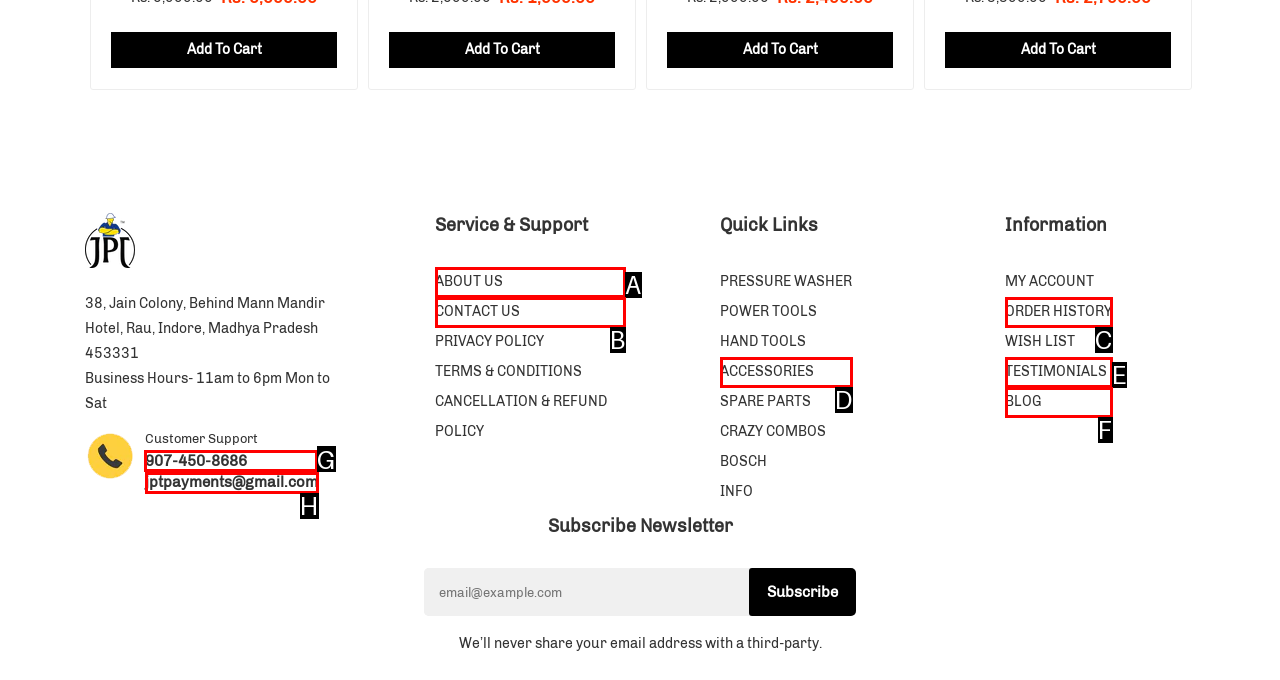Point out the specific HTML element to click to complete this task: Call customer support Reply with the letter of the chosen option.

G